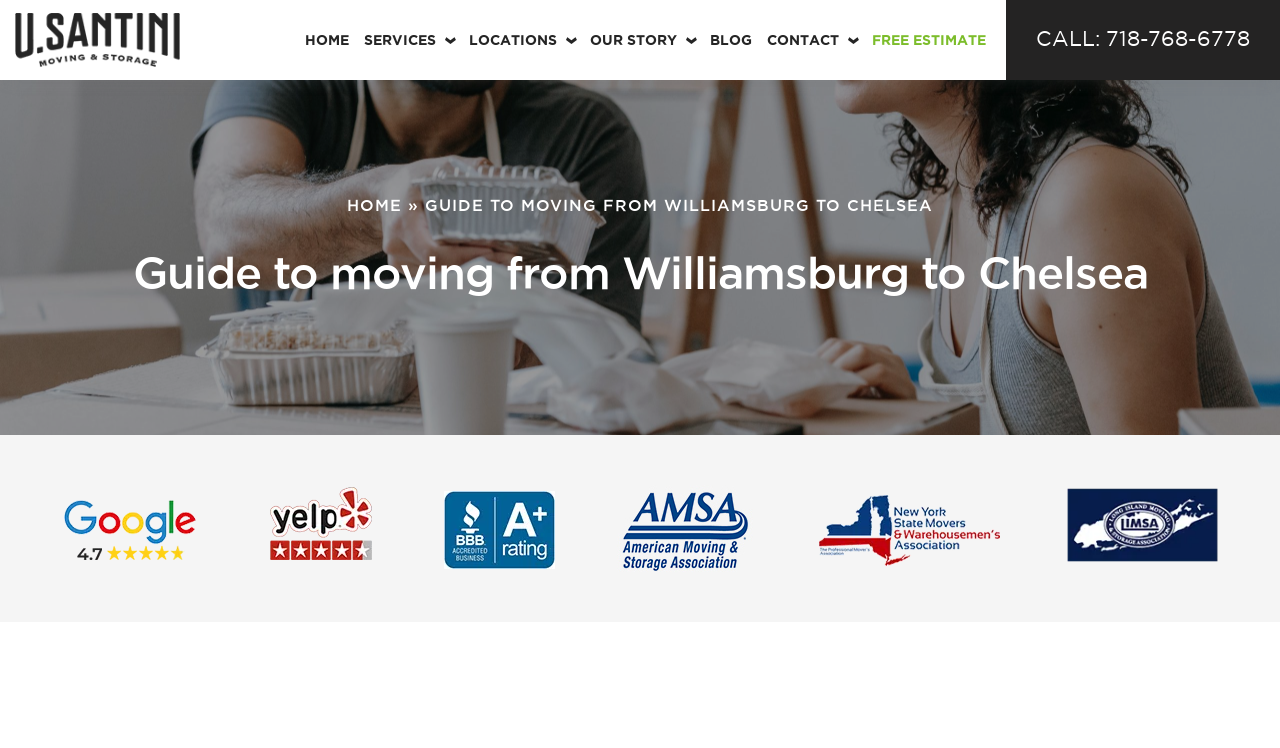What is the phone number?
Give a single word or phrase answer based on the content of the image.

718-768-6778